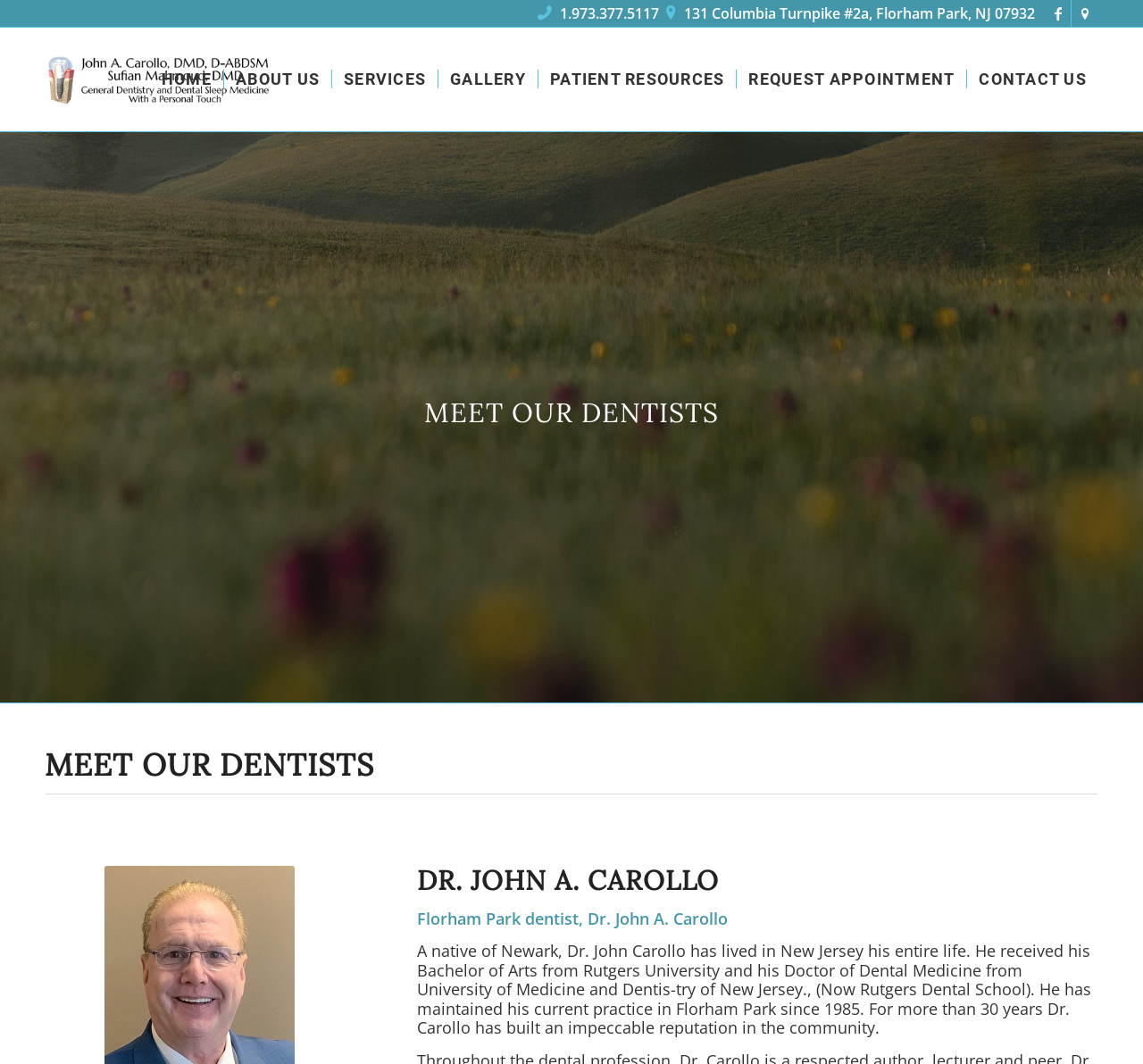Bounding box coordinates should be in the format (top-left x, top-left y, bottom-right x, bottom-right y) and all values should be floating point numbers between 0 and 1. Determine the bounding box coordinate for the UI element described as: Services

[0.29, 0.026, 0.383, 0.123]